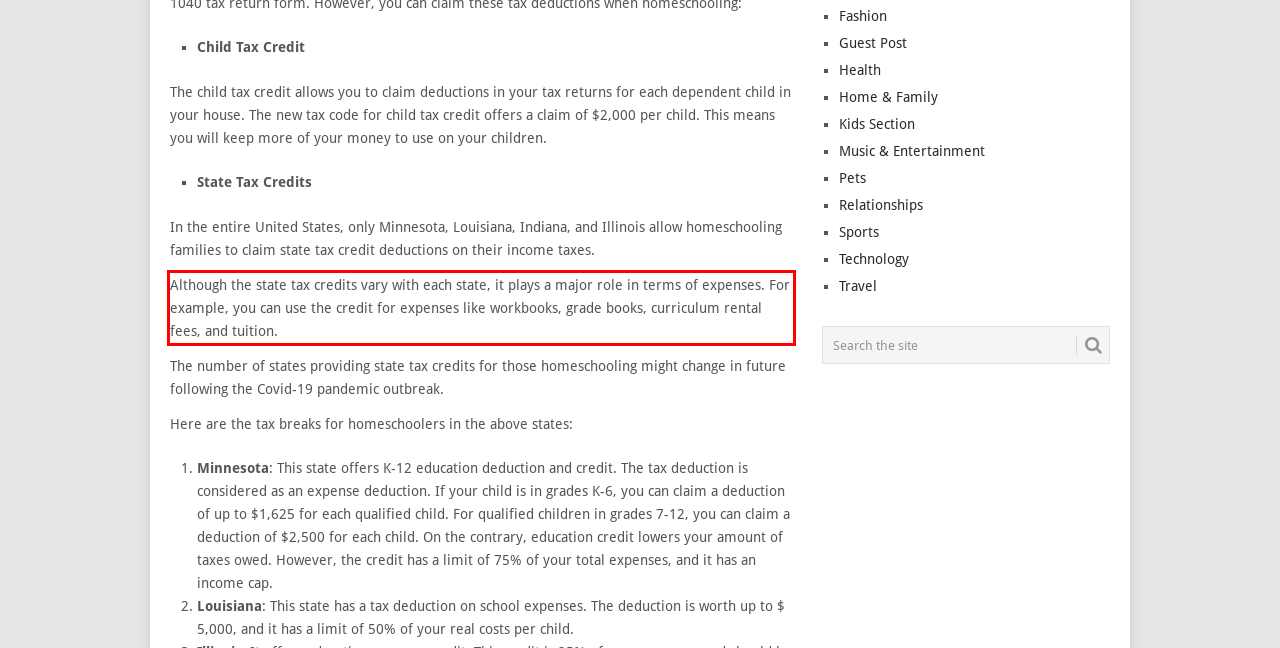Given the screenshot of the webpage, identify the red bounding box, and recognize the text content inside that red bounding box.

Although the state tax credits vary with each state, it plays a major role in terms of expenses. For example, you can use the credit for expenses like workbooks, grade books, curriculum rental fees, and tuition.